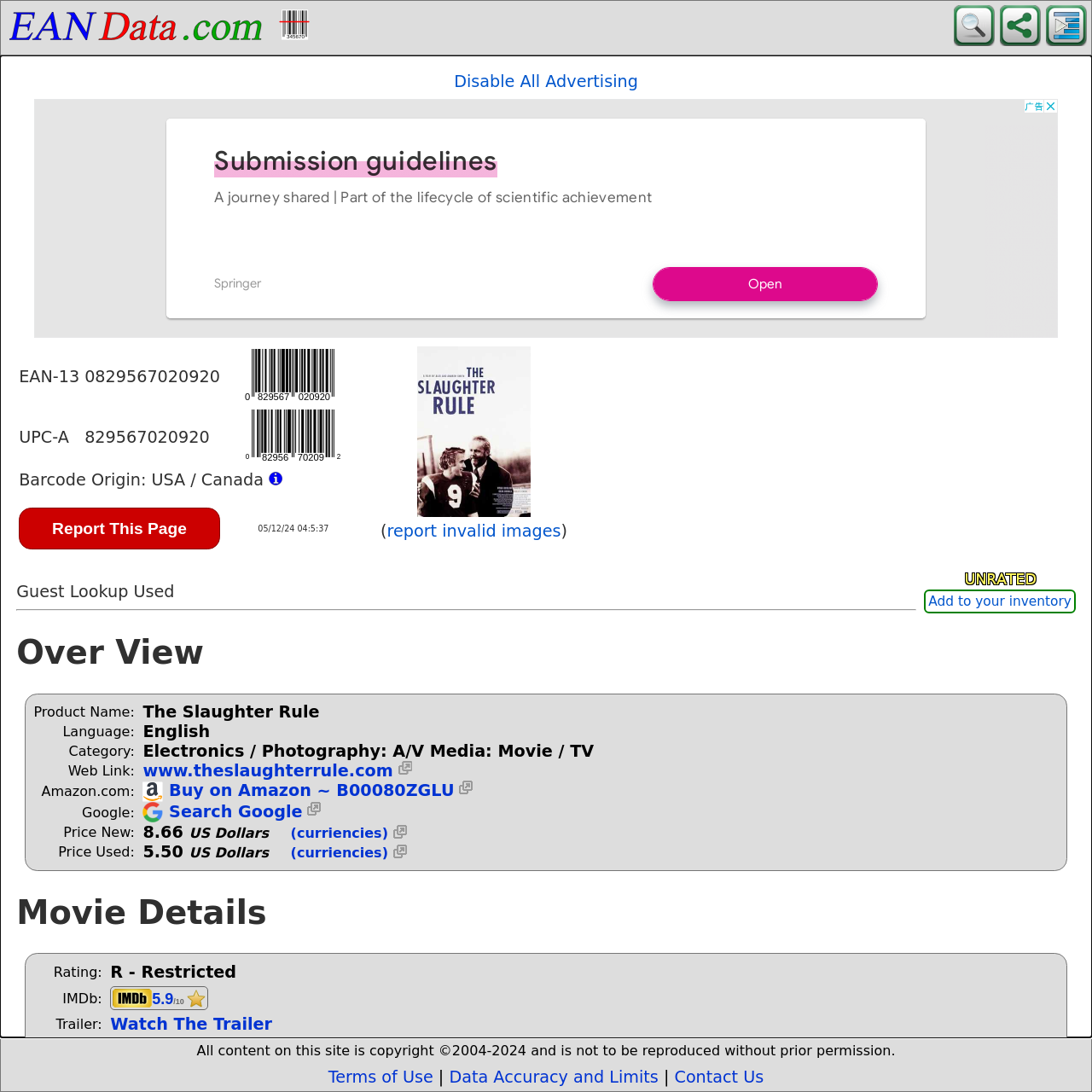Determine the bounding box coordinates of the element that should be clicked to execute the following command: "Search for products".

[0.873, 0.028, 0.911, 0.046]